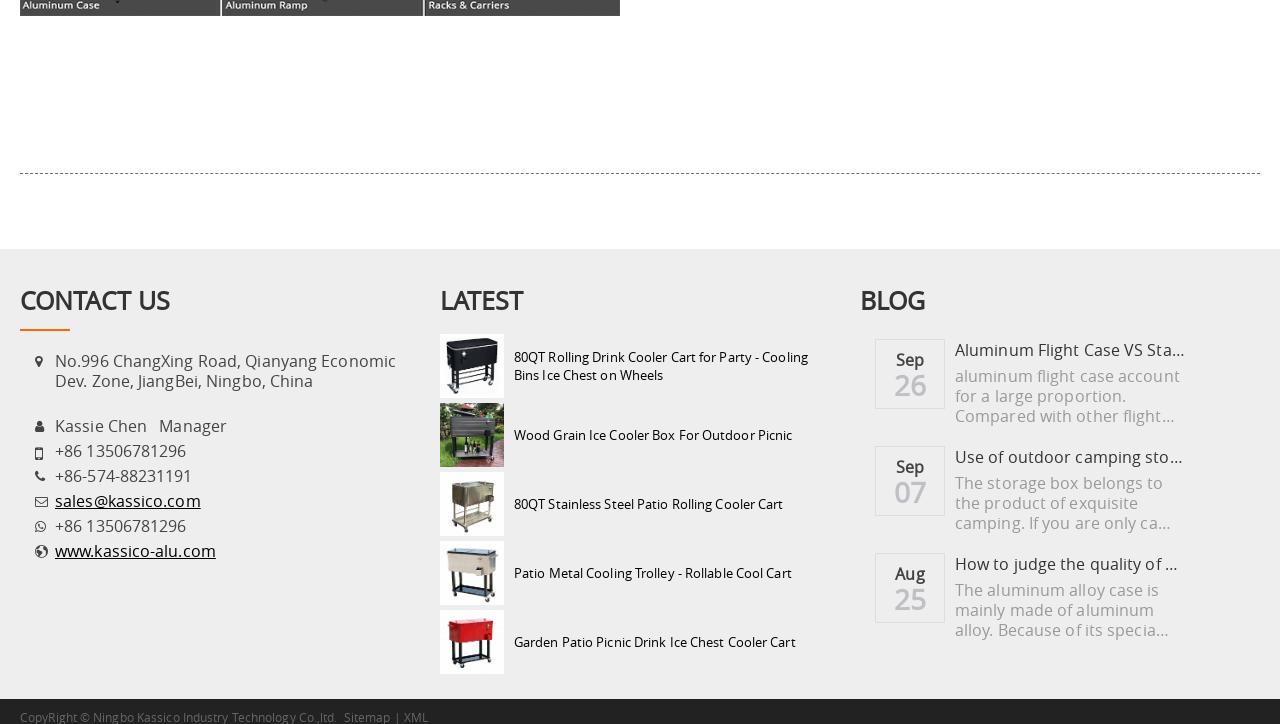What type of products are shown on the webpage?
Please answer the question with a single word or phrase, referencing the image.

Cooler carts and storage boxes